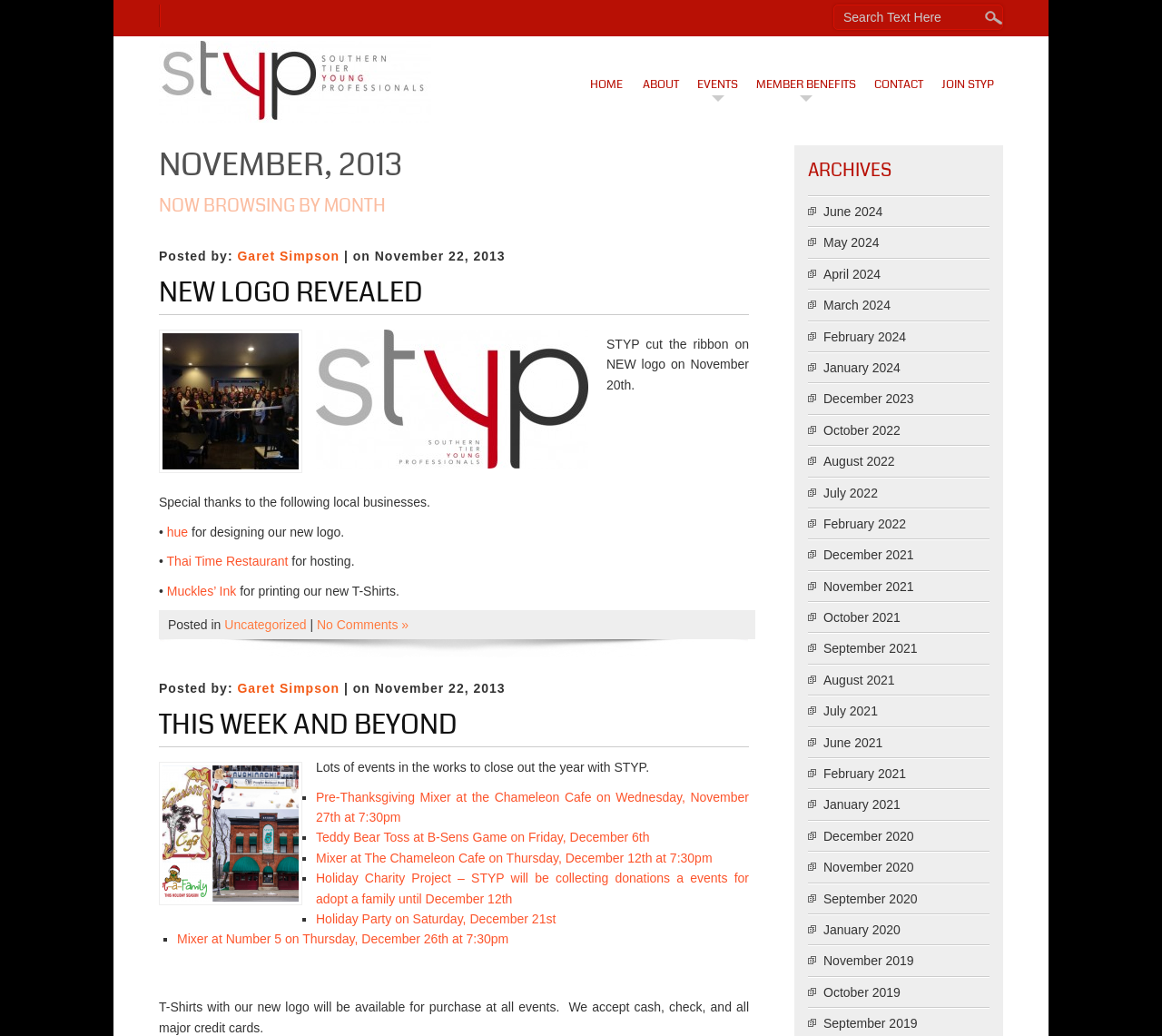Could you provide the bounding box coordinates for the portion of the screen to click to complete this instruction: "Read about THIS WEEK AND BEYOND"?

[0.137, 0.681, 0.394, 0.718]